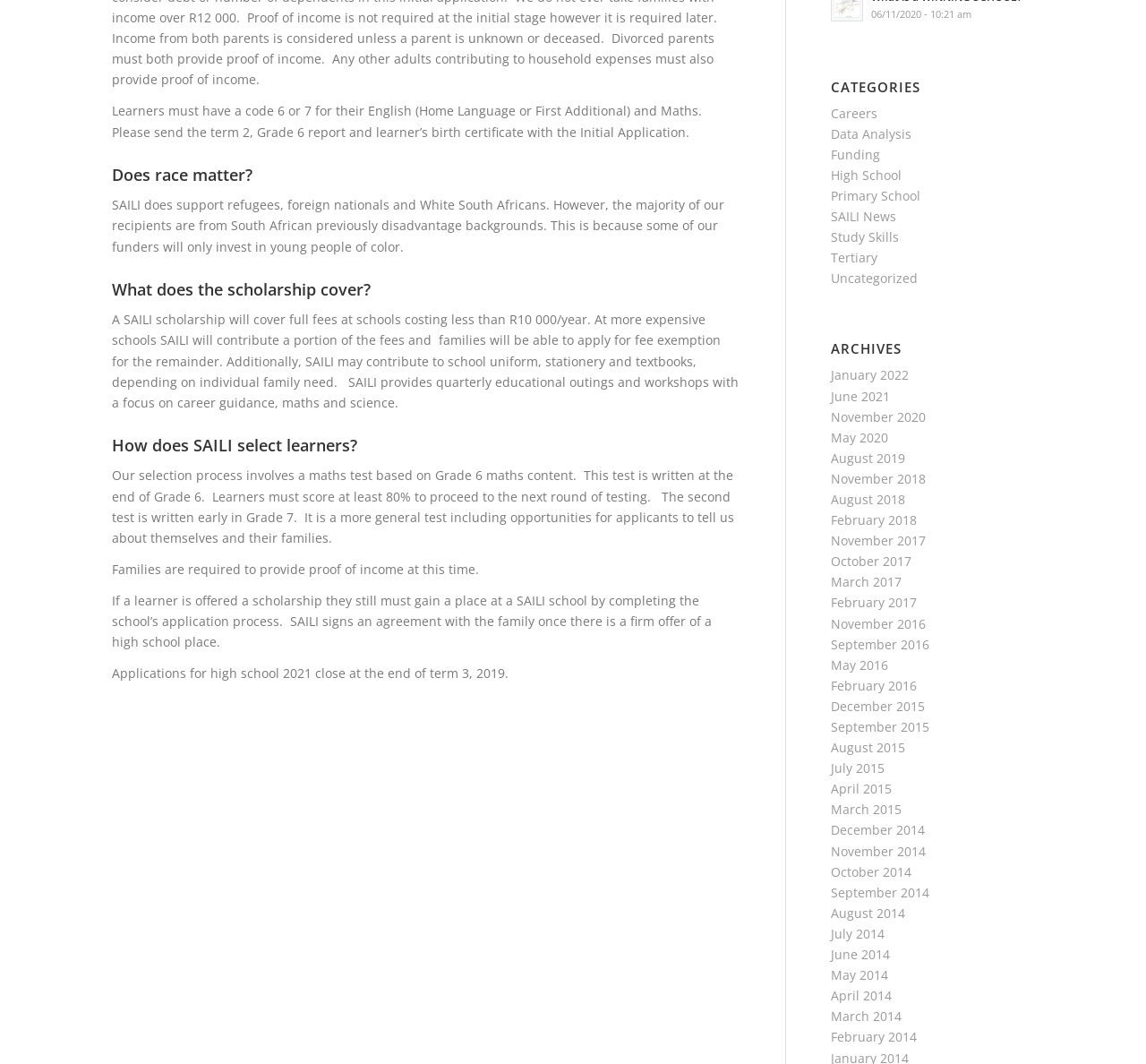Given the element description "Careers" in the screenshot, predict the bounding box coordinates of that UI element.

[0.725, 0.098, 0.766, 0.114]